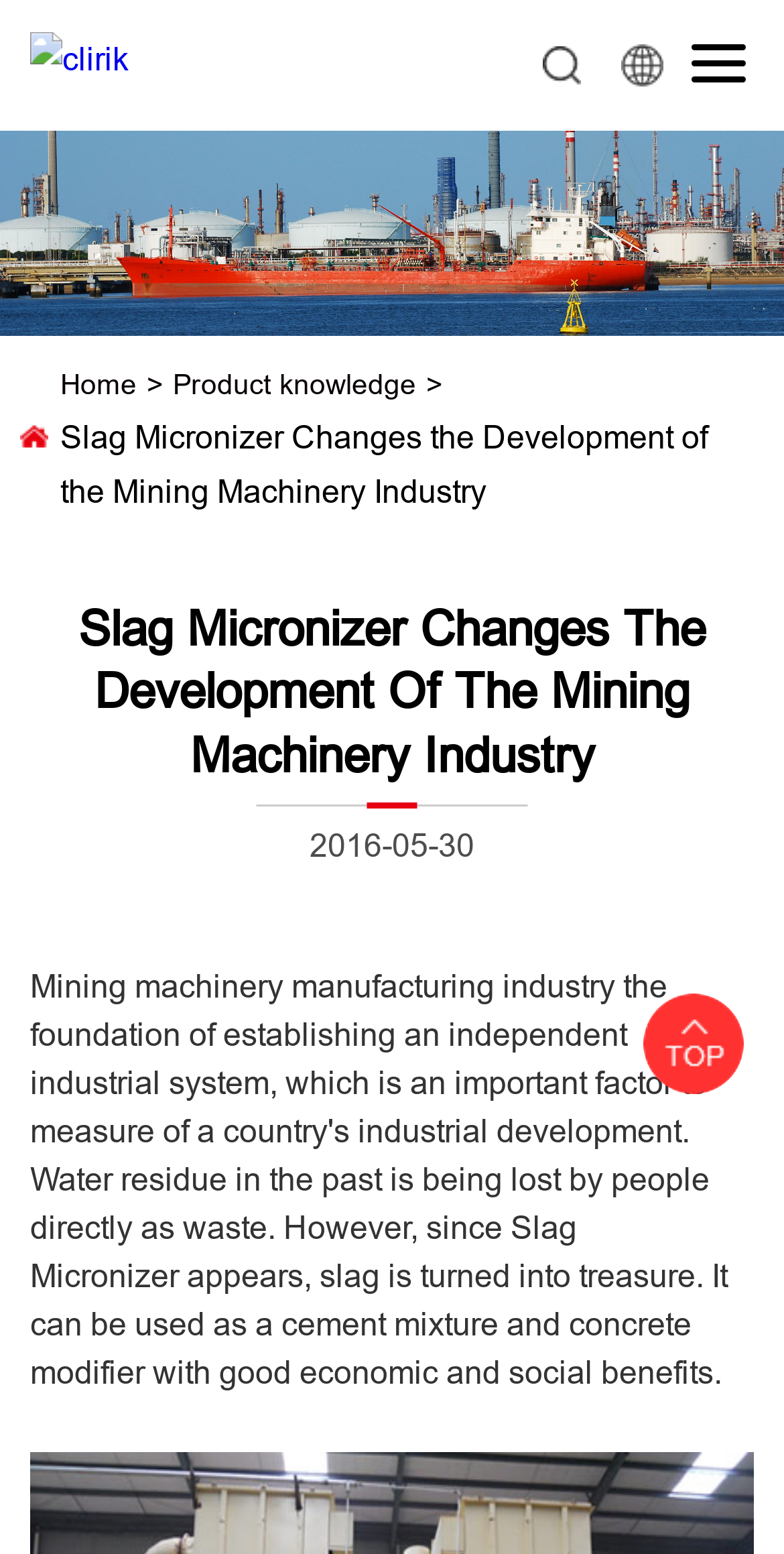Please respond to the question using a single word or phrase:
How many images are there on the webpage?

3